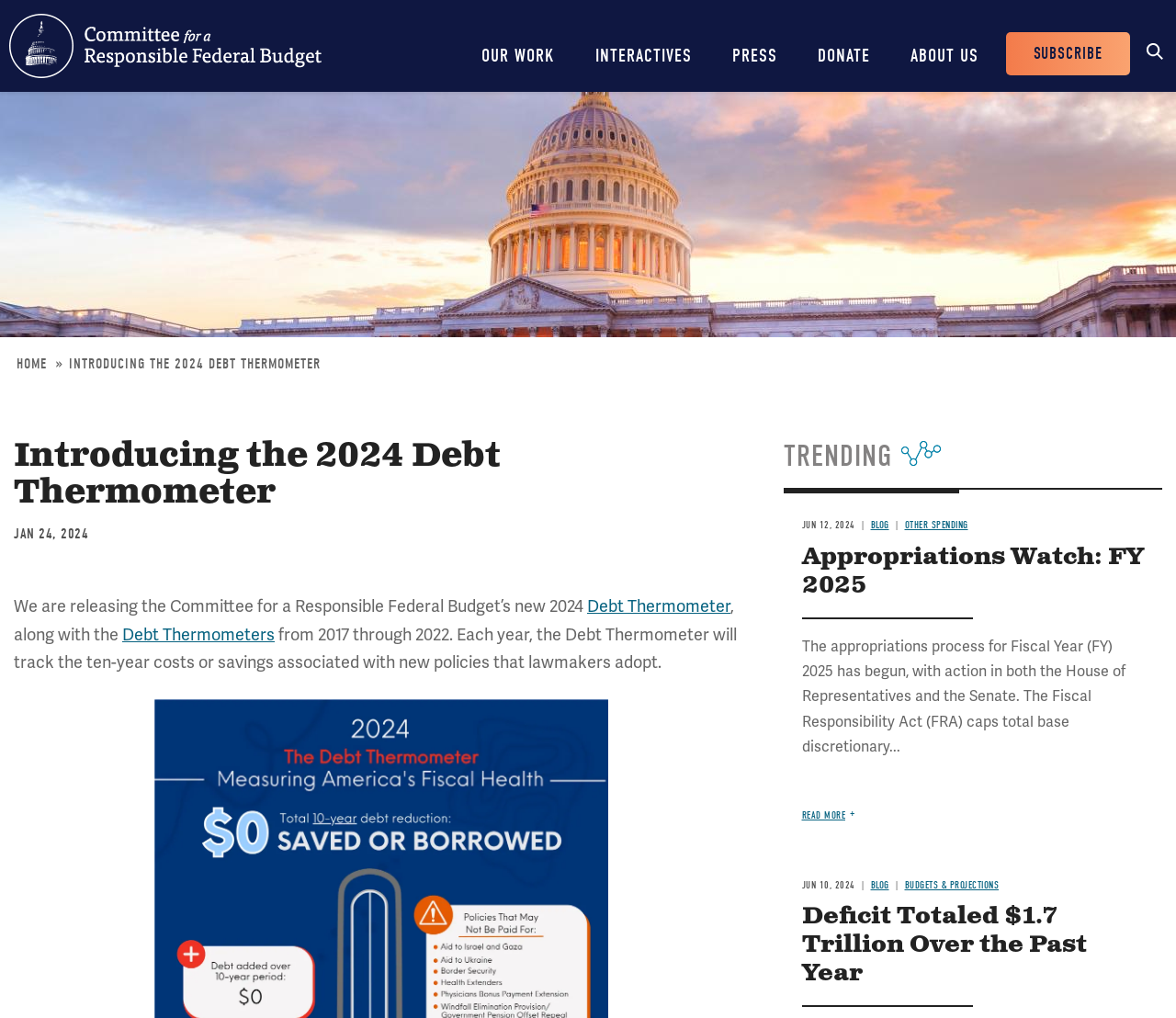What is the navigation item next to 'OUR WORK'?
Observe the image and answer the question with a one-word or short phrase response.

INTERACTIVES